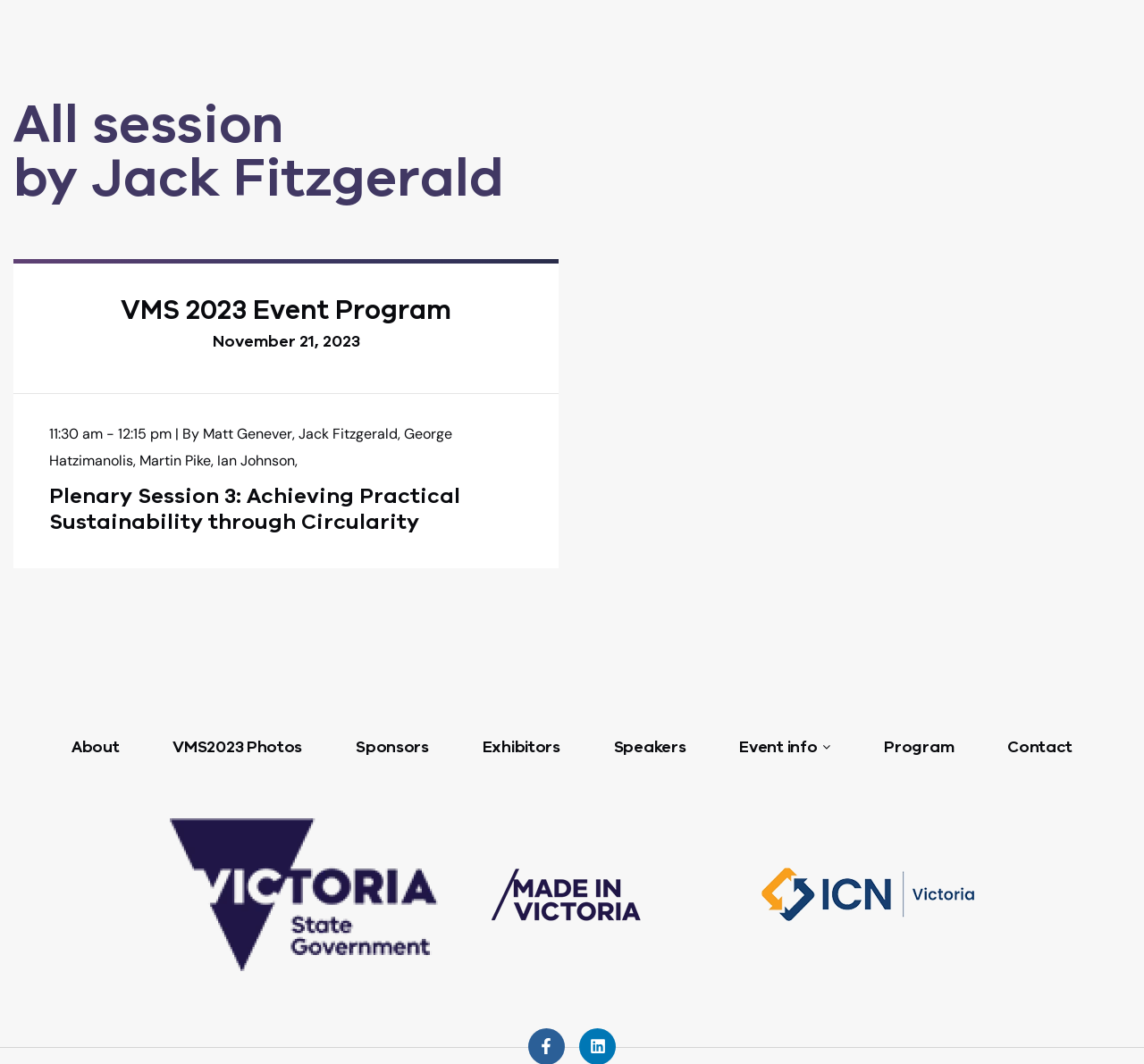Give the bounding box coordinates for the element described by: "Contact".

[0.865, 0.685, 0.953, 0.719]